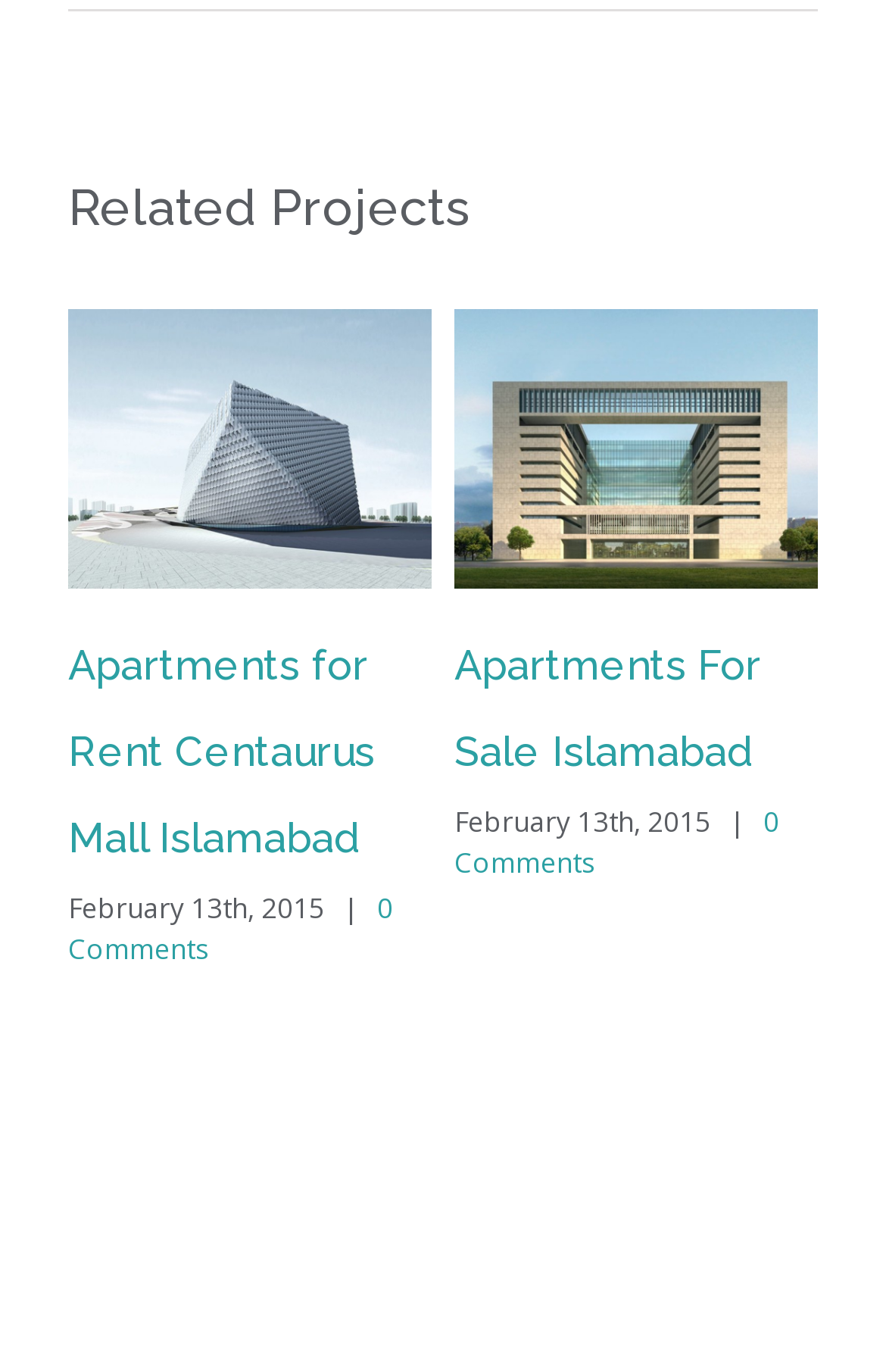Please specify the bounding box coordinates of the clickable region necessary for completing the following instruction: "check comments". The coordinates must consist of four float numbers between 0 and 1, i.e., [left, top, right, bottom].

[0.077, 0.585, 0.444, 0.643]